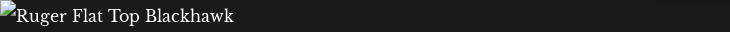Offer a detailed explanation of the image's components.

The image titled "Ruger Flat Top Blackhawk" showcases a classic firearm known for its iconic design and historical significance. Featured in an article that reflects on the first 50 years of Ruger's Flat Top .44 Mag. Revolver, this illustration highlights the craftsmanship and aesthetic appeal of the Blackhawk model. The accompanying text elaborates on the gun's legacy, including its introduction by William B. Ruger in 1956, its chambering in the newly developed .44 Remington Magnum cartridge, and its status as a significant milestone in firearm history. The image serves as an homage to a beloved piece in the Ruger collection, celebrating both its functional and collectible values.